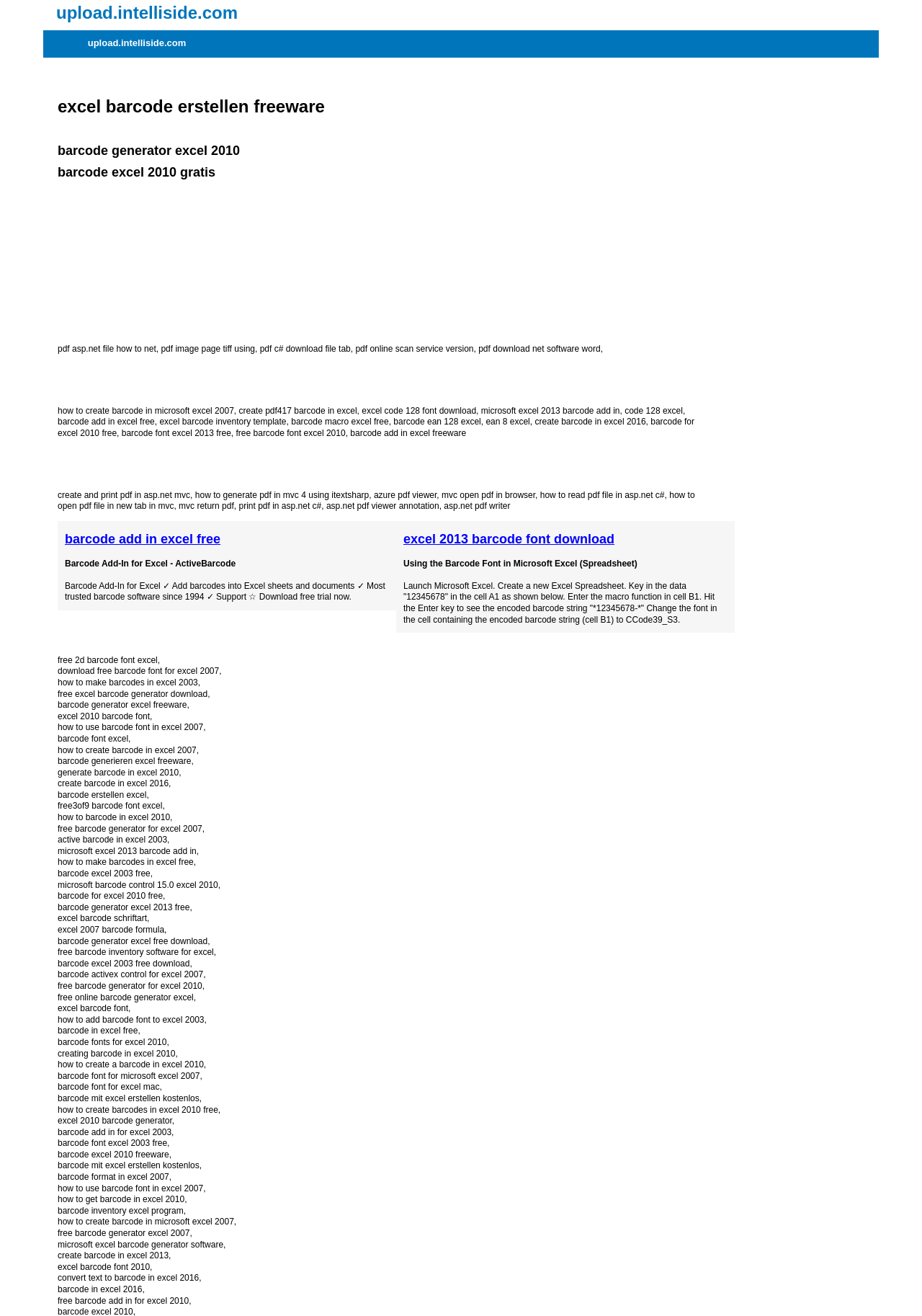Identify the bounding box coordinates for the UI element described as follows: upload.intelliside.com. Use the format (top-left x, top-left y, bottom-right x, bottom-right y) and ensure all values are floating point numbers between 0 and 1.

[0.062, 0.023, 0.234, 0.042]